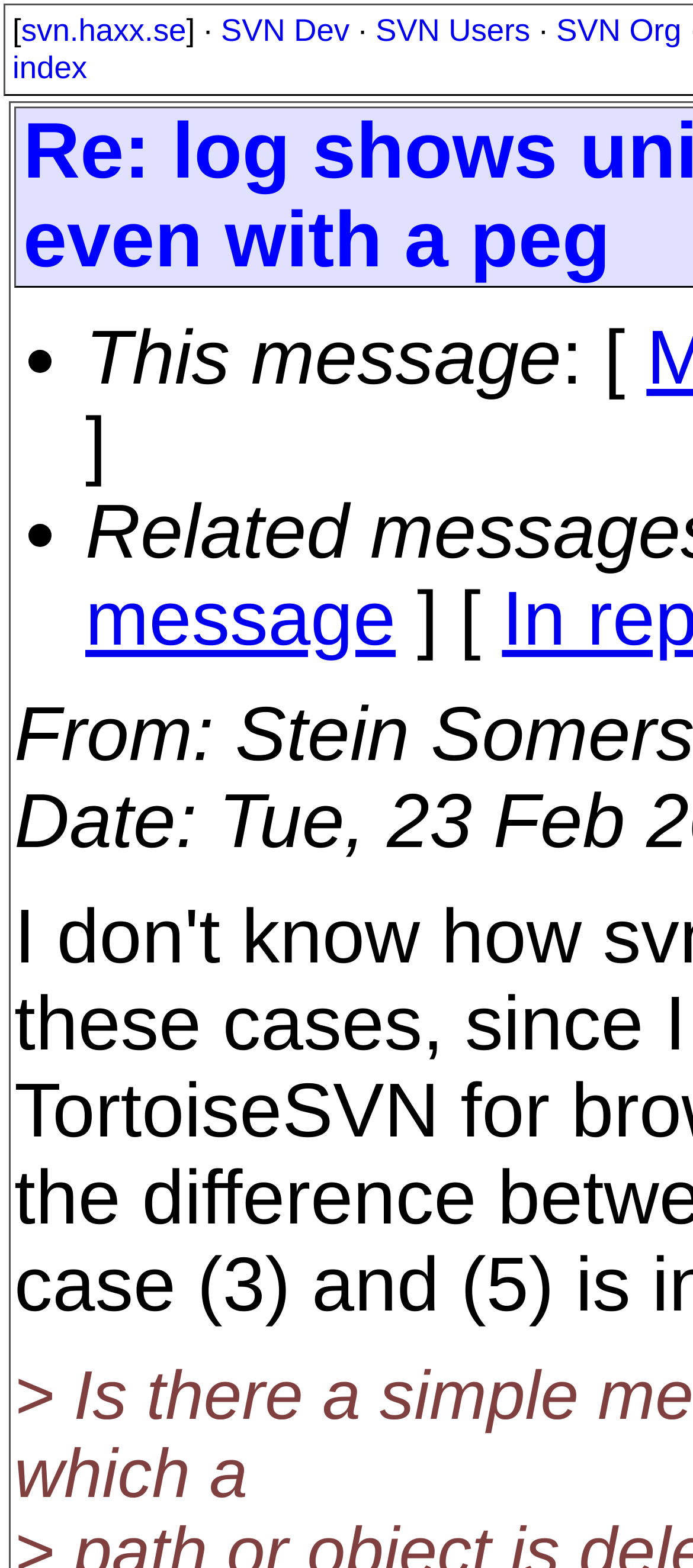How many links are present in the top navigation bar?
Give a detailed and exhaustive answer to the question.

By counting the links in the top navigation bar, I found four links: 'svn.haxx.se', 'SVN Dev', 'SVN Users', and 'SVN Org'. These links are part of the website's navigation menu.